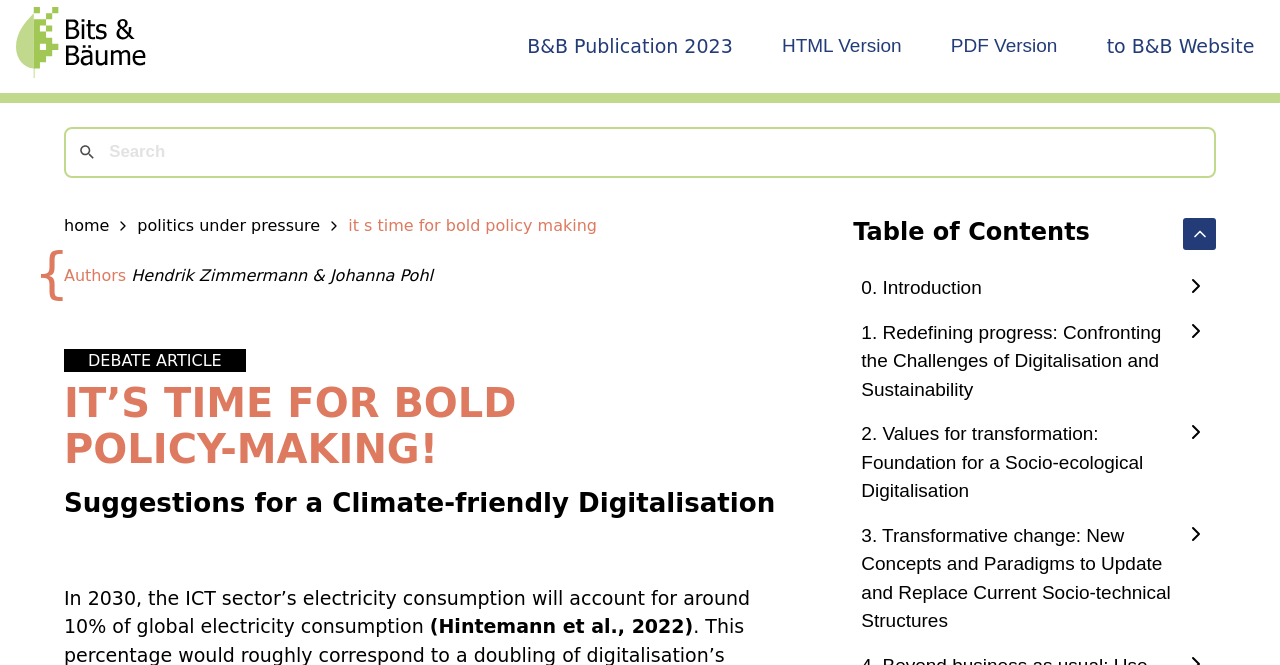Locate the bounding box coordinates of the element that needs to be clicked to carry out the instruction: "Fold all chapters". The coordinates should be given as four float numbers ranging from 0 to 1, i.e., [left, top, right, bottom].

[0.924, 0.327, 0.95, 0.377]